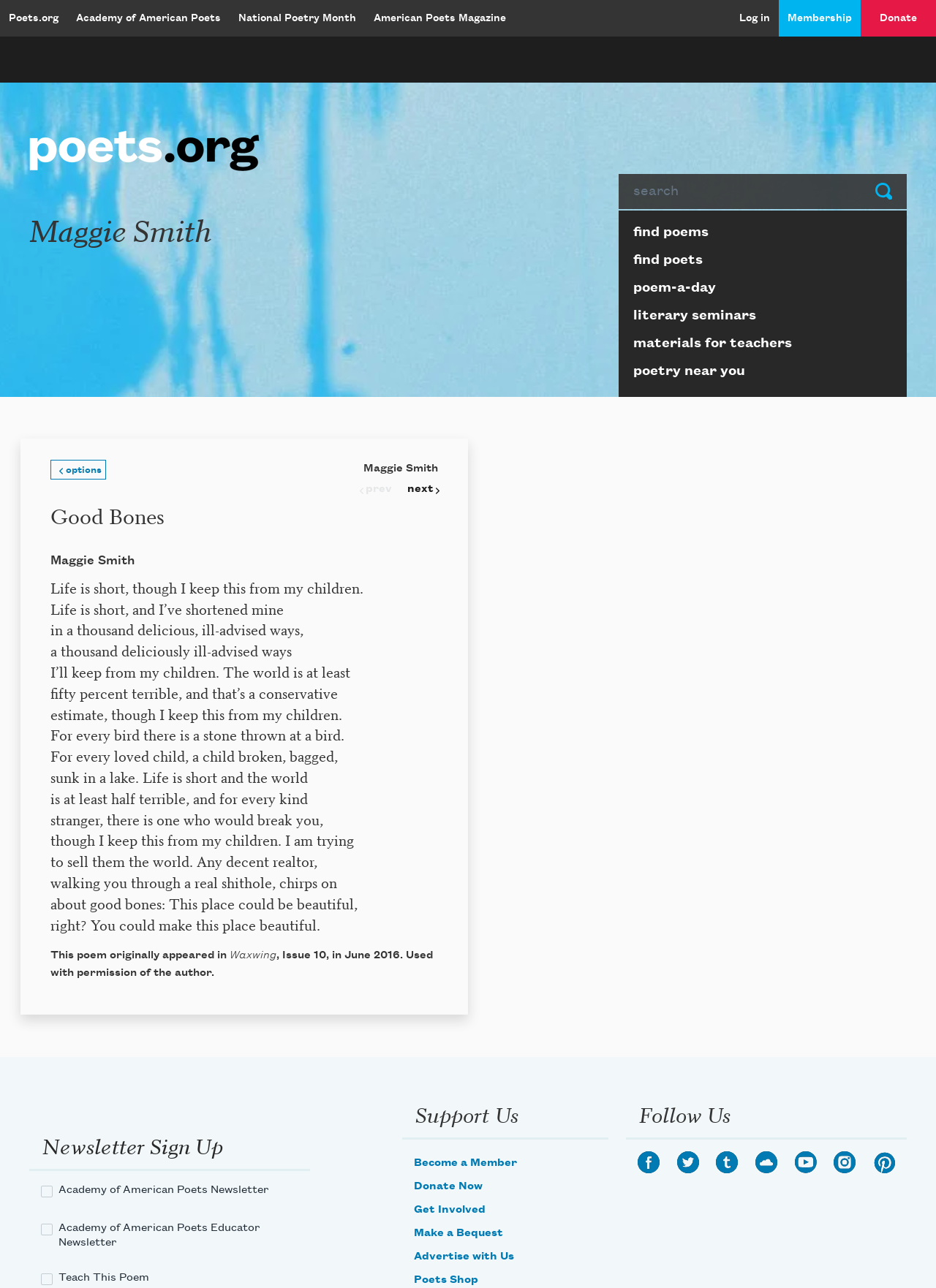Use the information in the screenshot to answer the question comprehensively: What is the name of the poet on this webpage?

The webpage has a heading 'Maggie Smith' which indicates that the webpage is about the poet Maggie Smith.